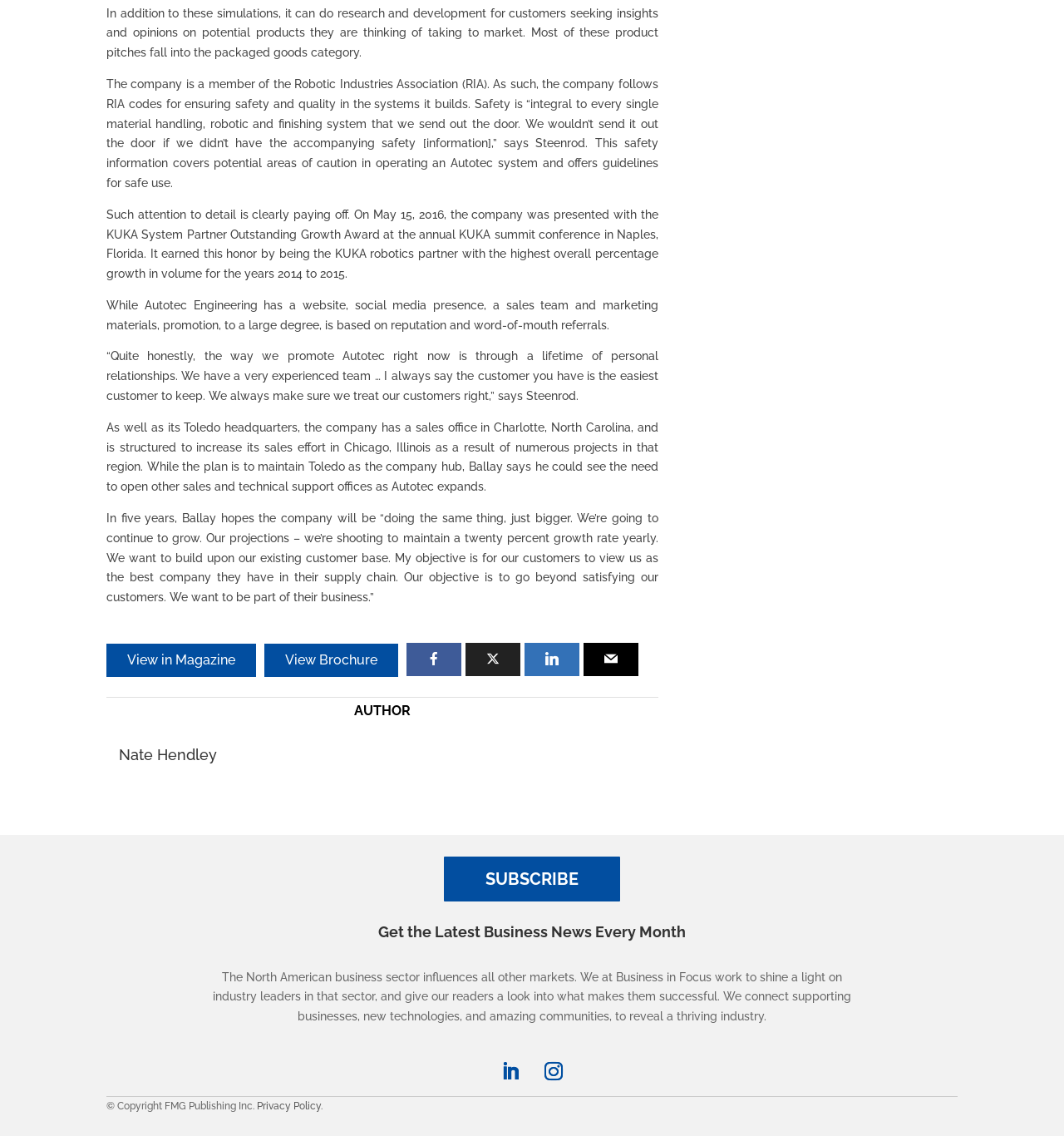Provide the bounding box coordinates for the area that should be clicked to complete the instruction: "Read more about Nate Hendley".

[0.112, 0.657, 0.204, 0.672]